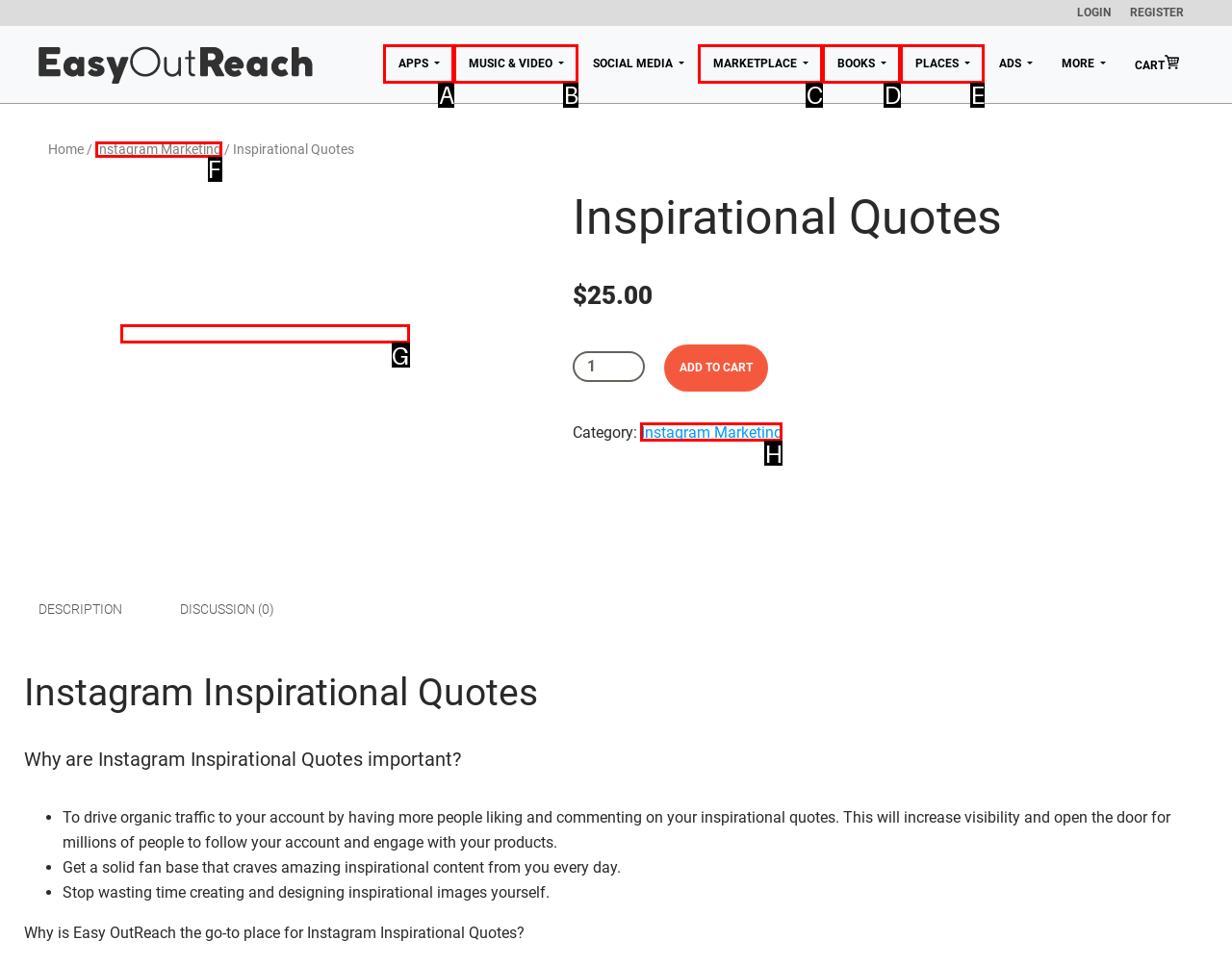Determine which letter corresponds to the UI element to click for this task: Click the Instagram Marketing link
Respond with the letter from the available options.

H